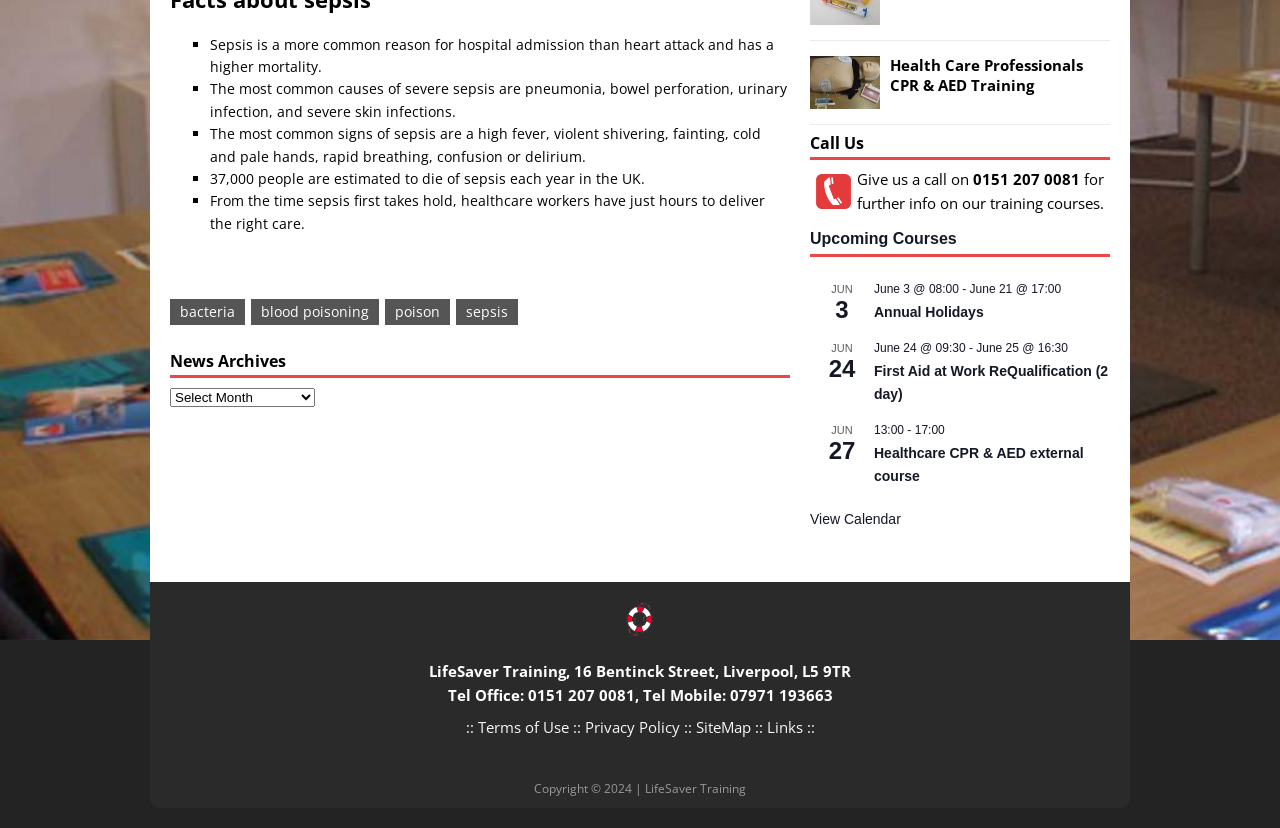Using floating point numbers between 0 and 1, provide the bounding box coordinates in the format (top-left x, top-left y, bottom-right x, bottom-right y). Locate the UI element described here: Annual Holidays

[0.683, 0.367, 0.769, 0.388]